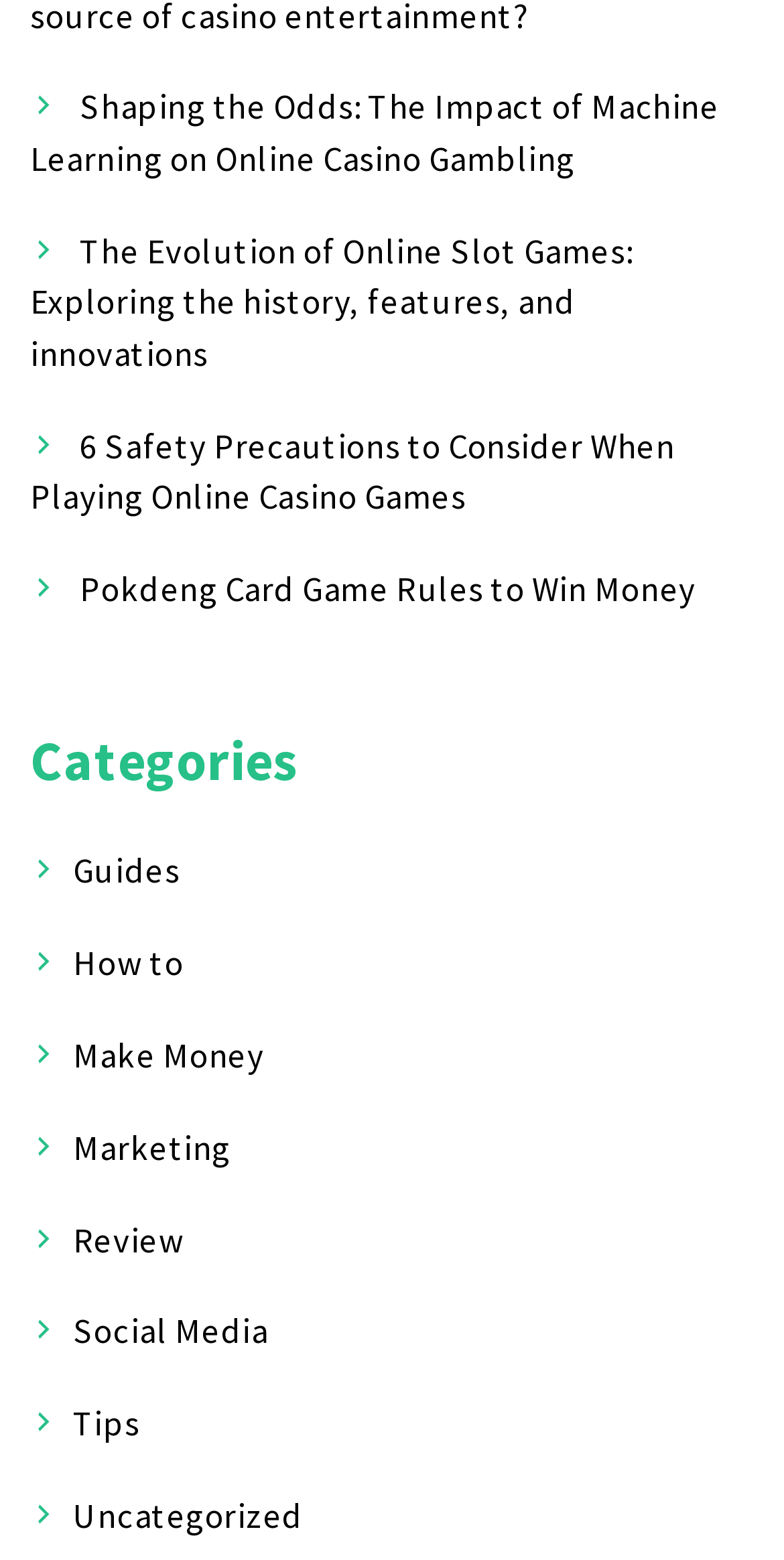Using the description "Tips", predict the bounding box of the relevant HTML element.

[0.093, 0.899, 0.178, 0.927]